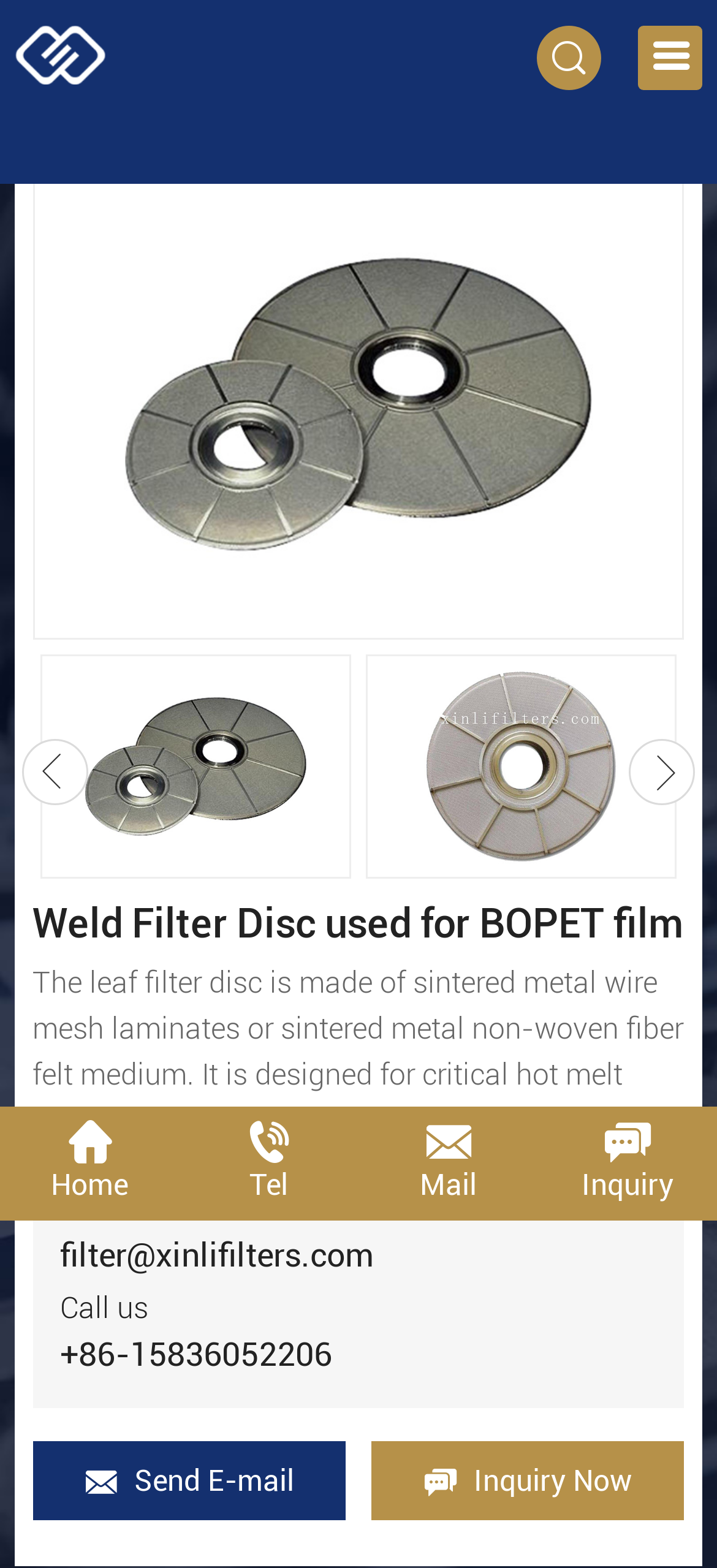Find the bounding box coordinates of the area that needs to be clicked in order to achieve the following instruction: "Go to the home page". The coordinates should be specified as four float numbers between 0 and 1, i.e., [left, top, right, bottom].

[0.0, 0.706, 0.25, 0.767]